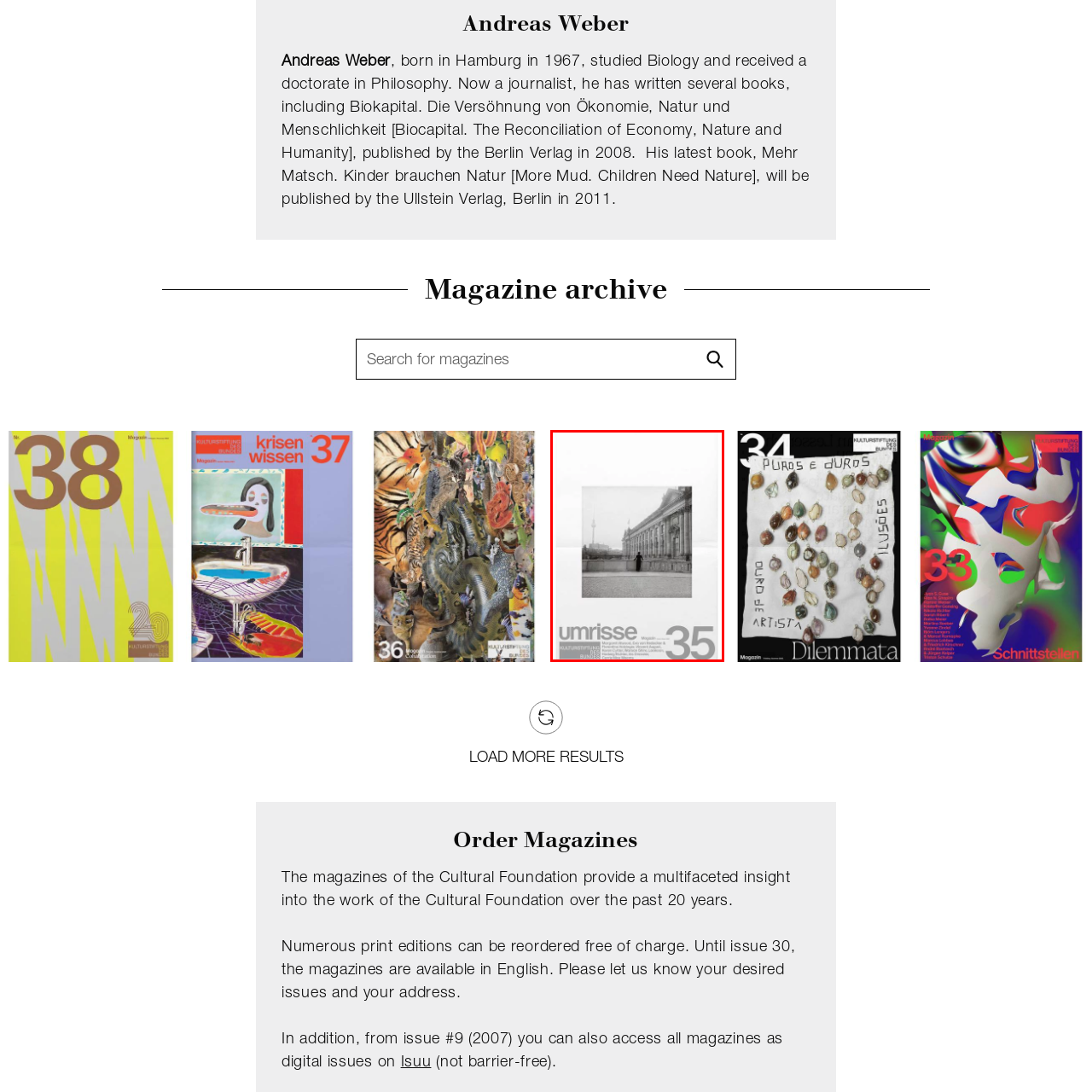Refer to the section enclosed in the red box, What is the font style of the magazine title? Please answer briefly with a single word or phrase.

Modern